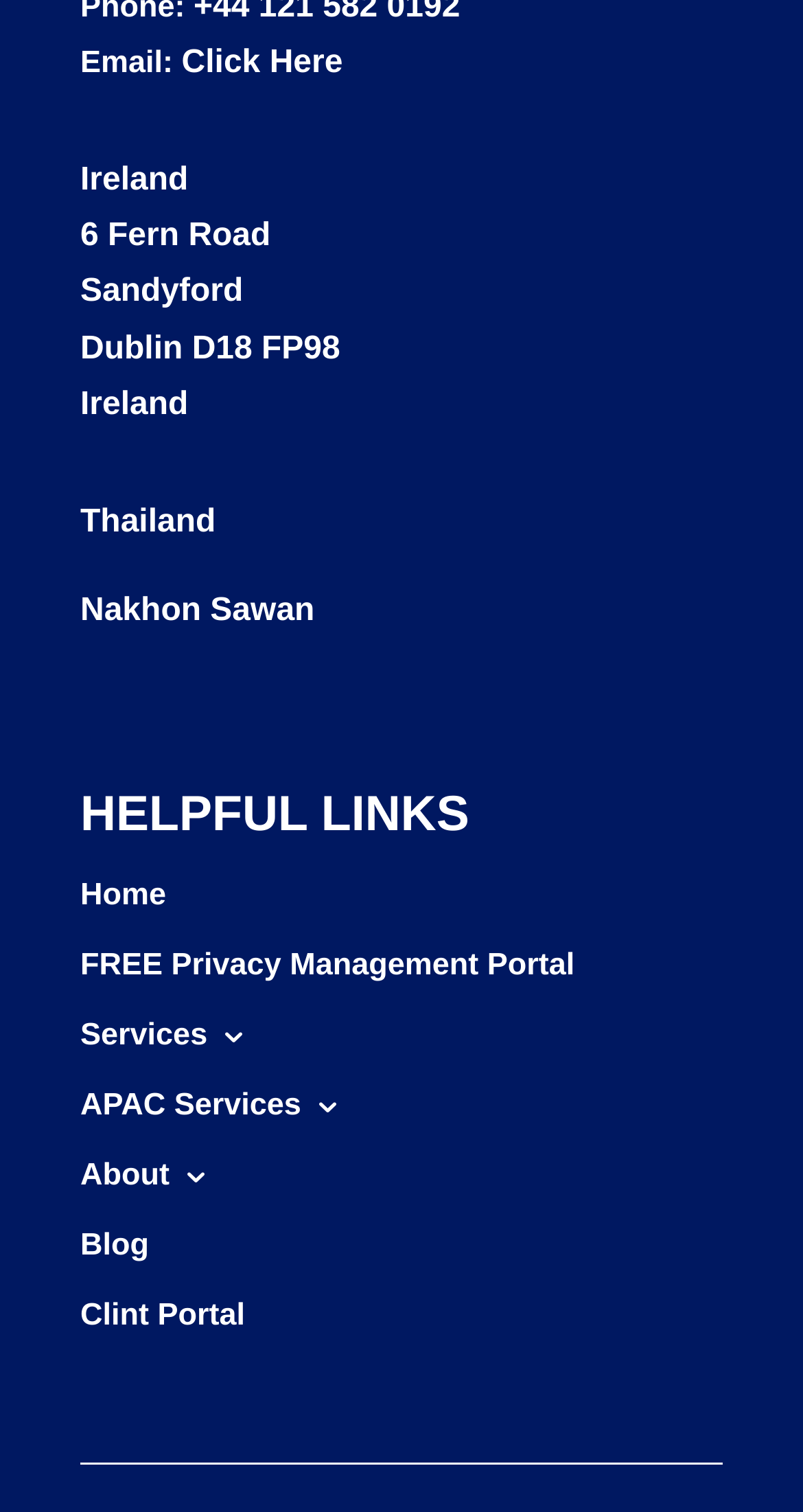Identify the bounding box coordinates of the clickable region necessary to fulfill the following instruction: "Read the 'Blog'". The bounding box coordinates should be four float numbers between 0 and 1, i.e., [left, top, right, bottom].

[0.1, 0.811, 0.185, 0.847]